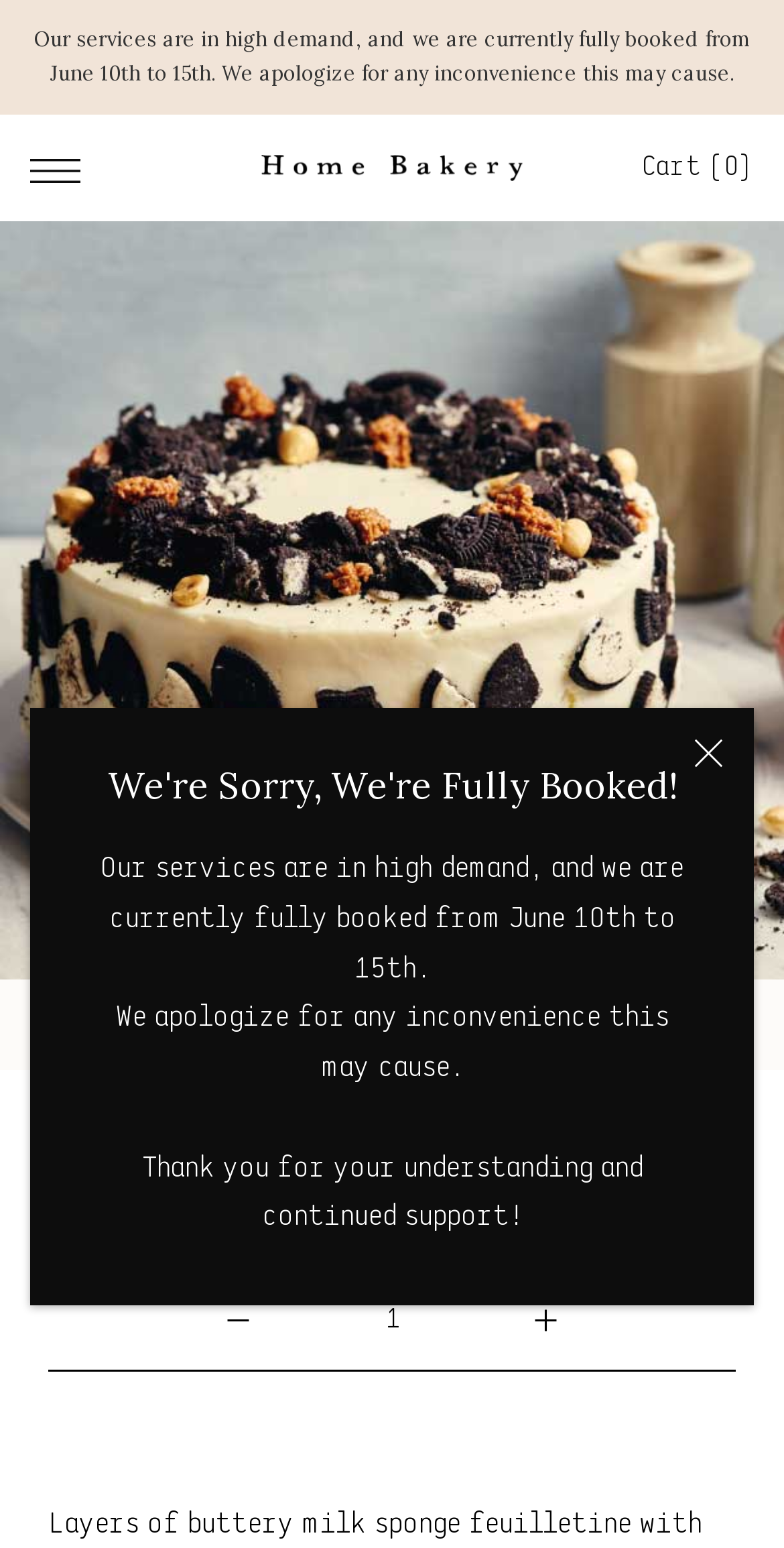Determine the bounding box coordinates for the area that needs to be clicked to fulfill this task: "Open navigation". The coordinates must be given as four float numbers between 0 and 1, i.e., [left, top, right, bottom].

[0.038, 0.099, 0.103, 0.118]